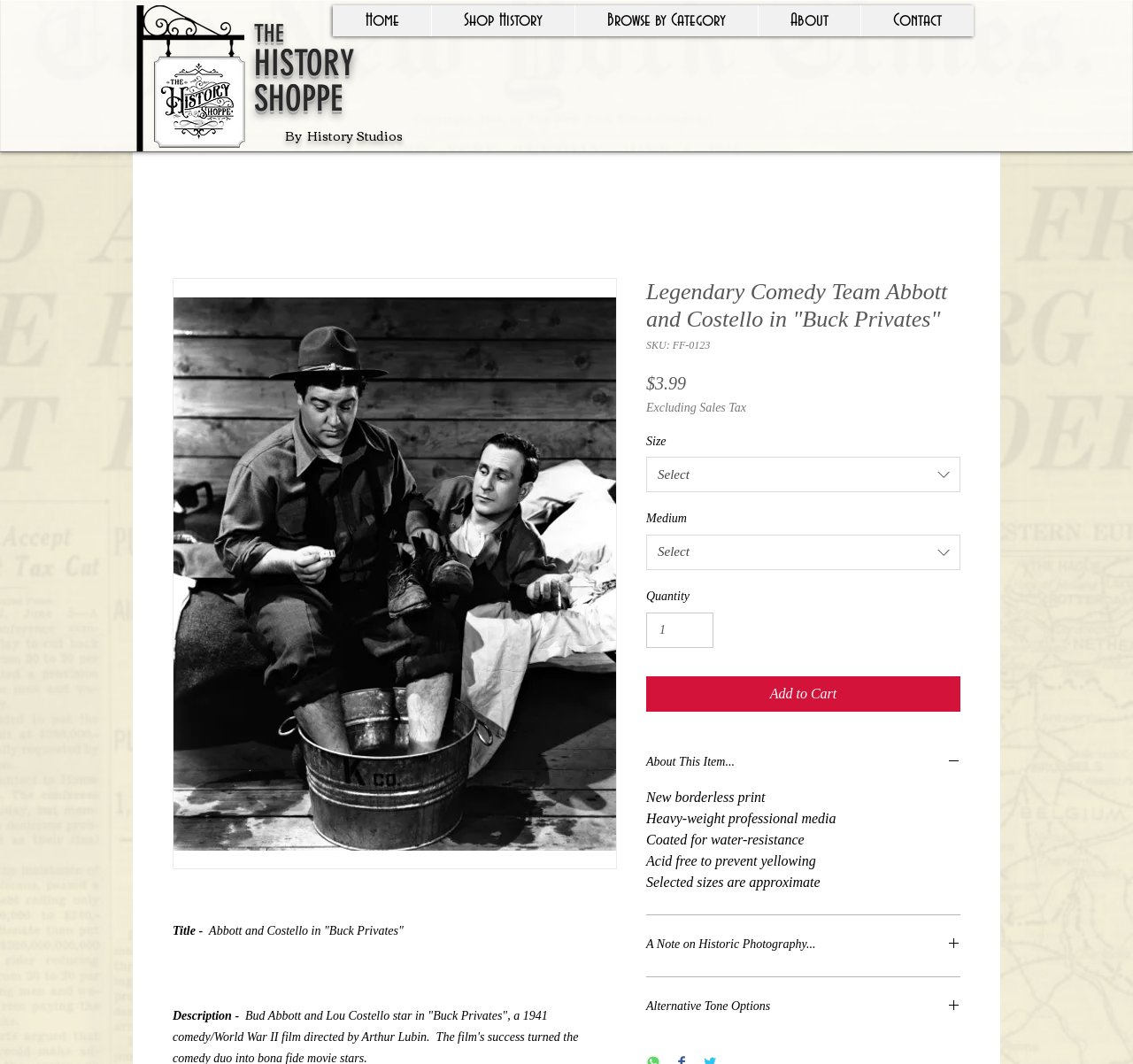What is the material of the print?
Provide a short answer using one word or a brief phrase based on the image.

Heavy-weight professional media